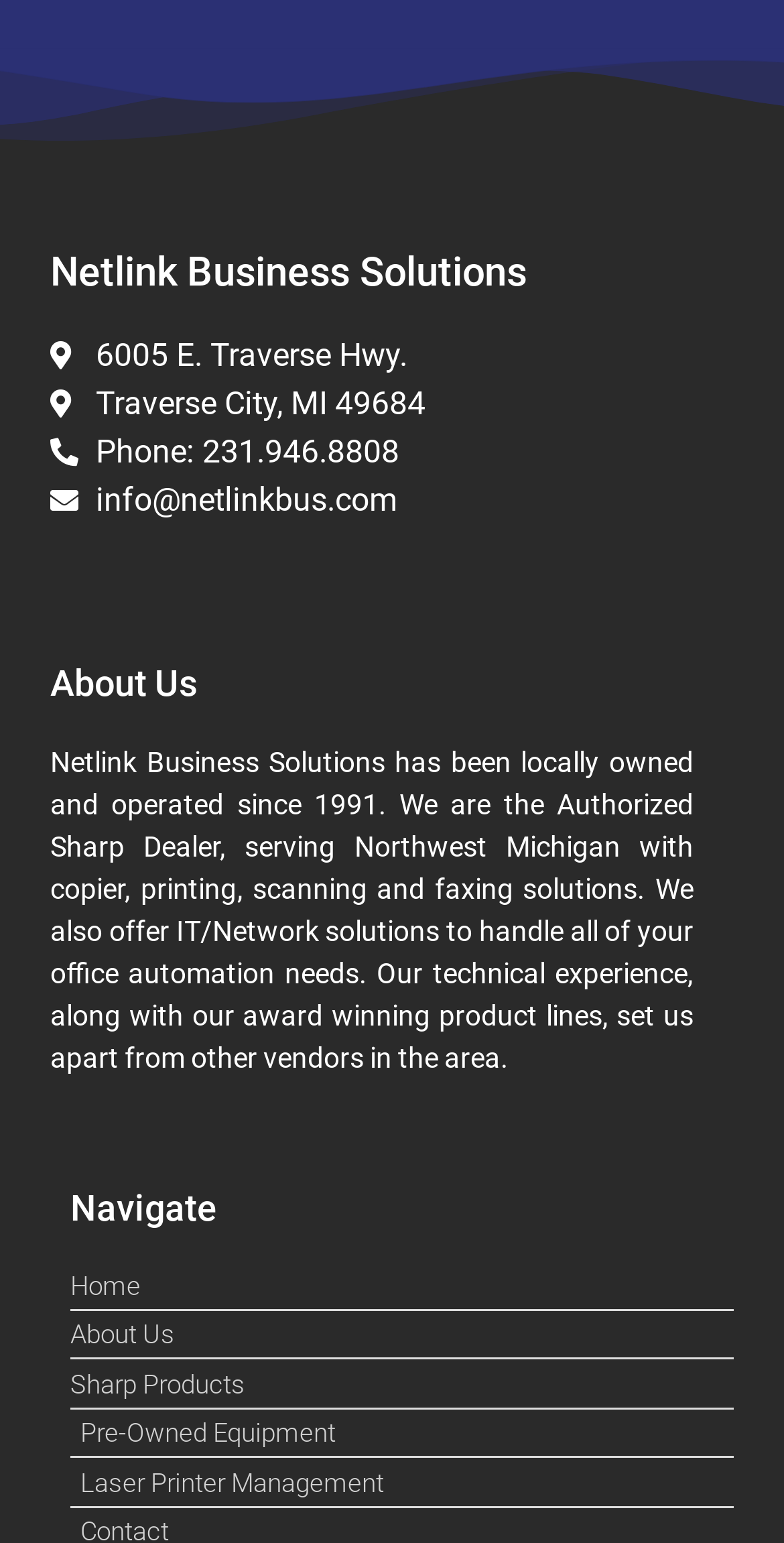Please determine the bounding box coordinates, formatted as (top-left x, top-left y, bottom-right x, bottom-right y), with all values as floating point numbers between 0 and 1. Identify the bounding box of the region described as: Home

[0.09, 0.82, 0.936, 0.846]